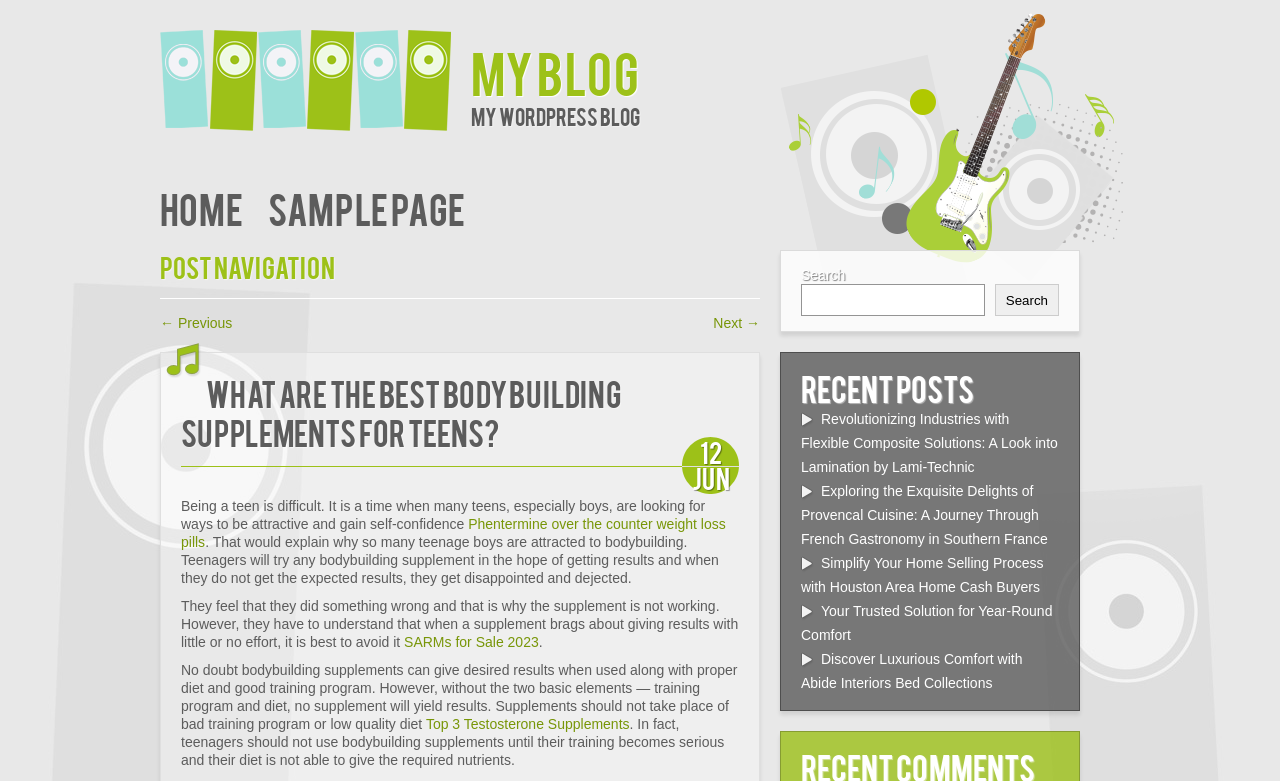Please identify the bounding box coordinates of the element's region that should be clicked to execute the following instruction: "Go to the home page". The bounding box coordinates must be four float numbers between 0 and 1, i.e., [left, top, right, bottom].

[0.125, 0.236, 0.19, 0.296]